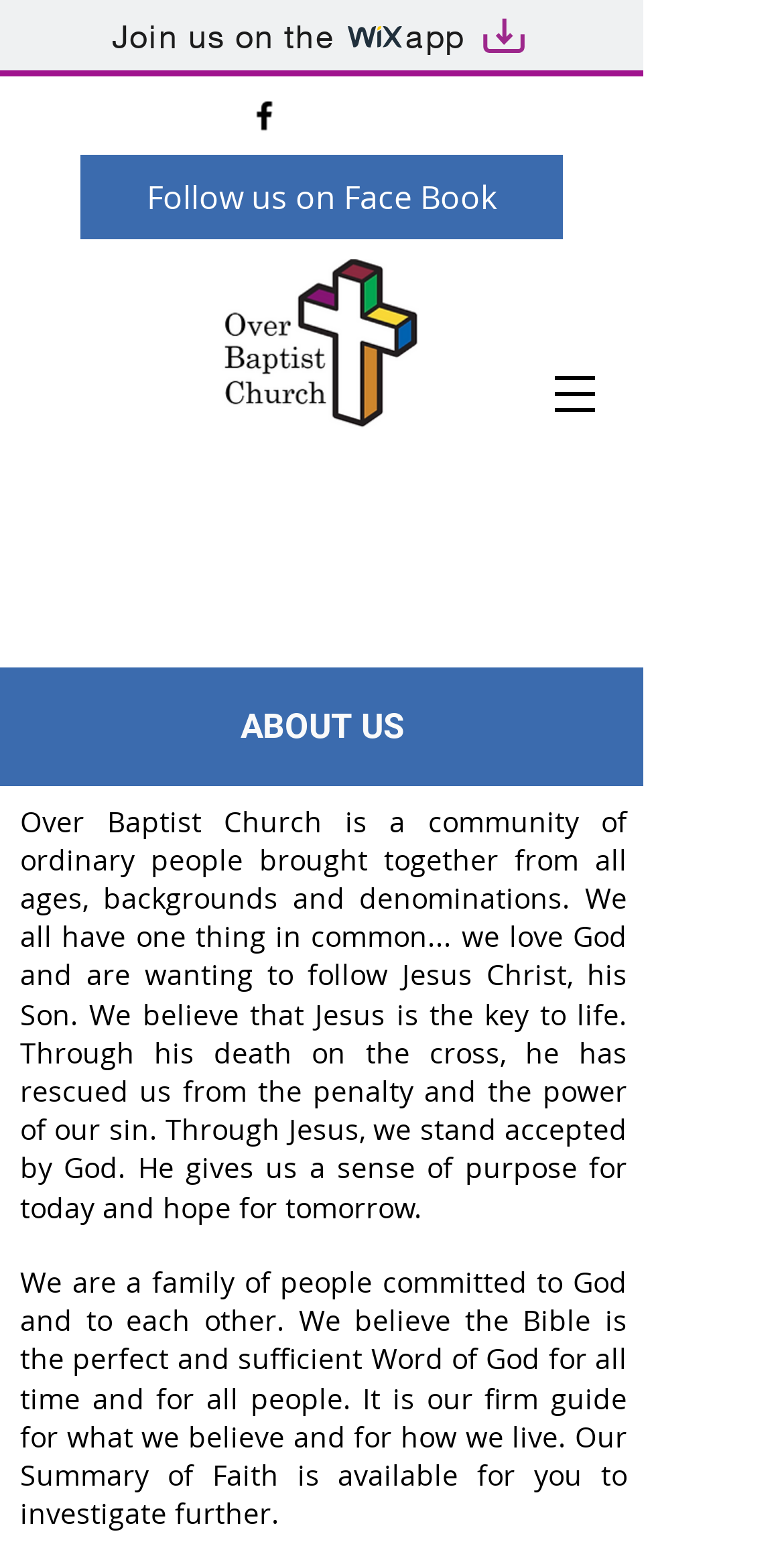Please analyze the image and give a detailed answer to the question:
How many social media links are available?

There is only one social media link available, which is the 'Facebook' link, indicated by the image 'Facebook' and the link text 'Follow us on Face Book'.